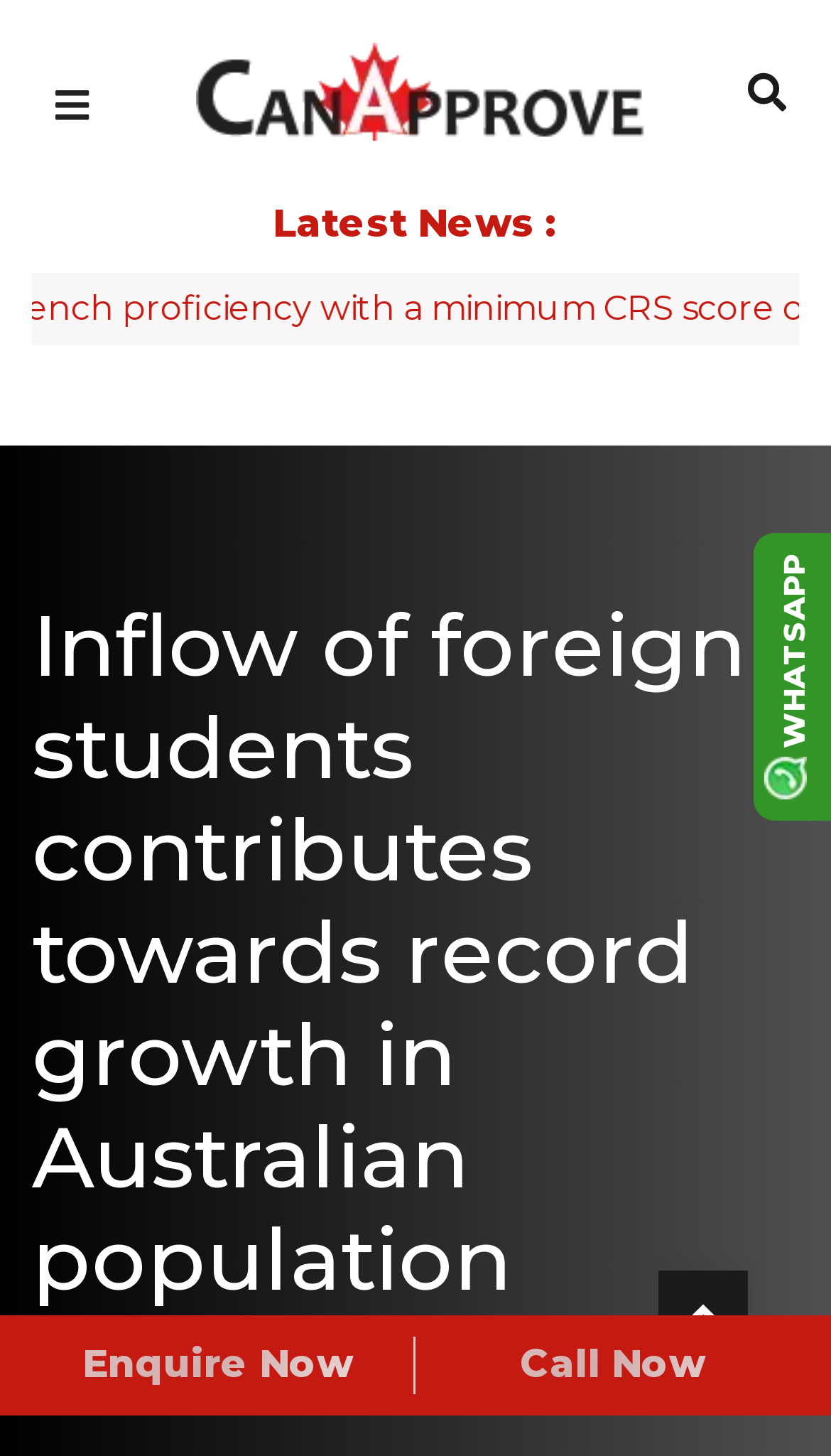What is the date of the latest news?
Can you provide a detailed and comprehensive answer to the question?

I found the date of the latest news by looking at the 'Posted on' section, which is located below the main heading. The date is provided as a link, and it is '28/04/2018'.